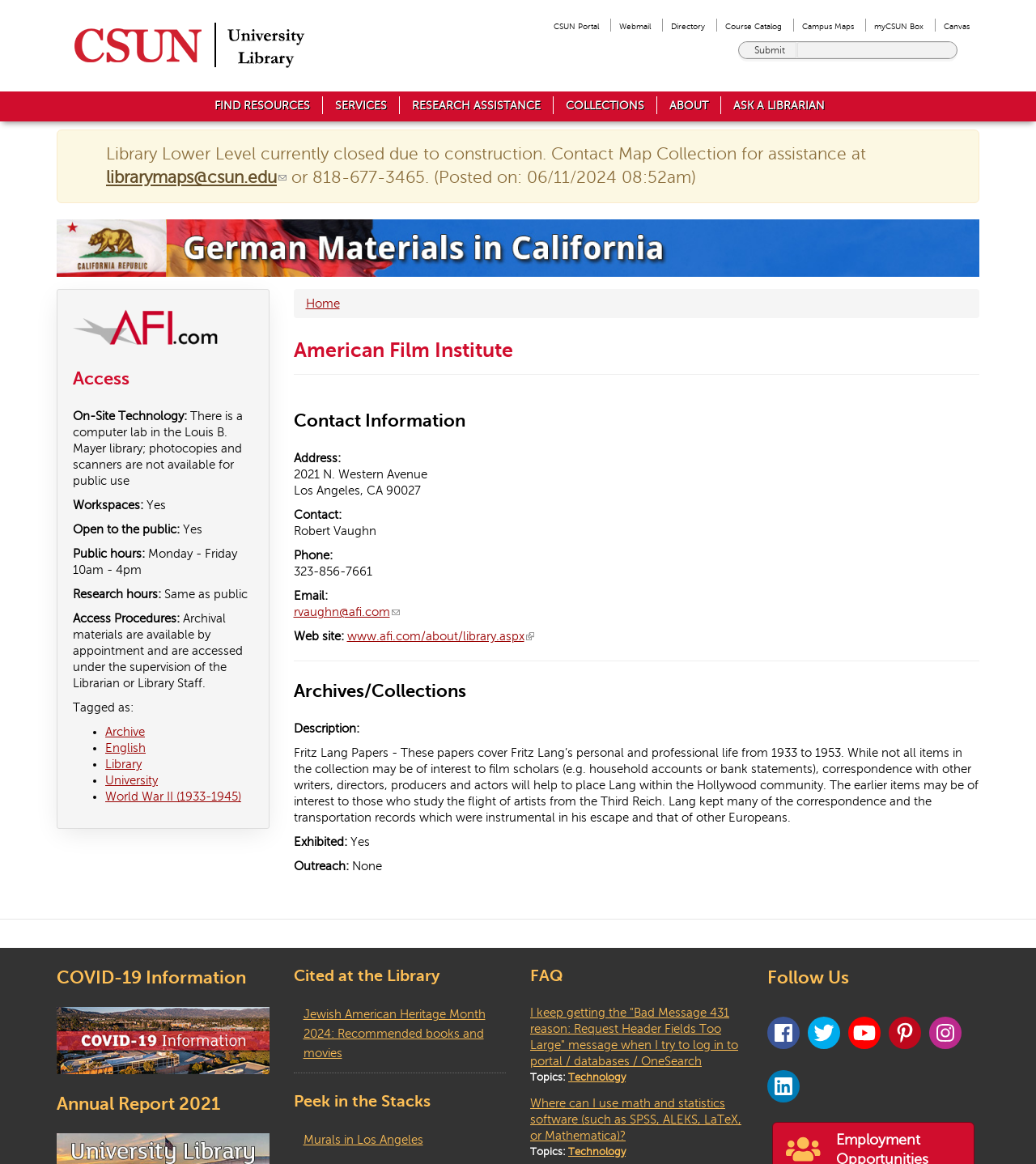What is the name of the street where the American Film Institute is located?
Please ensure your answer to the question is detailed and covers all necessary aspects.

I found the answer by scrolling down to the 'Contact Information' section, where it lists the address of the American Film Institute. The address is '2021 N. Western Avenue', so the name of the street is Western Avenue.